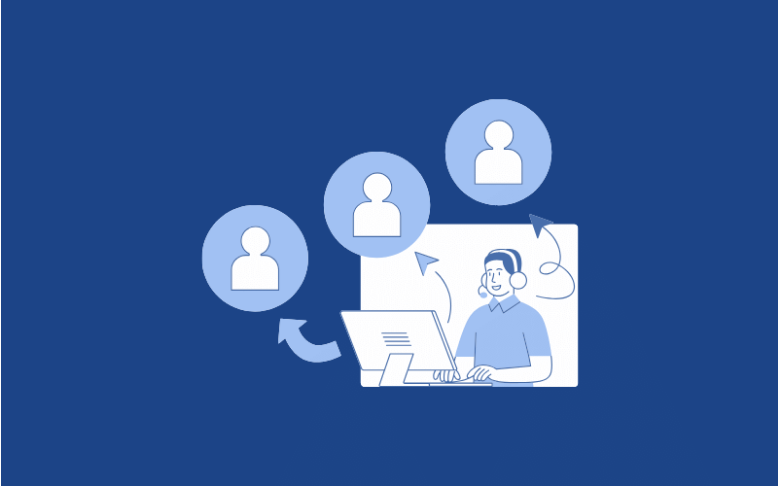Provide a brief response in the form of a single word or phrase:
What are the customers represented as?

icons in circular bubbles